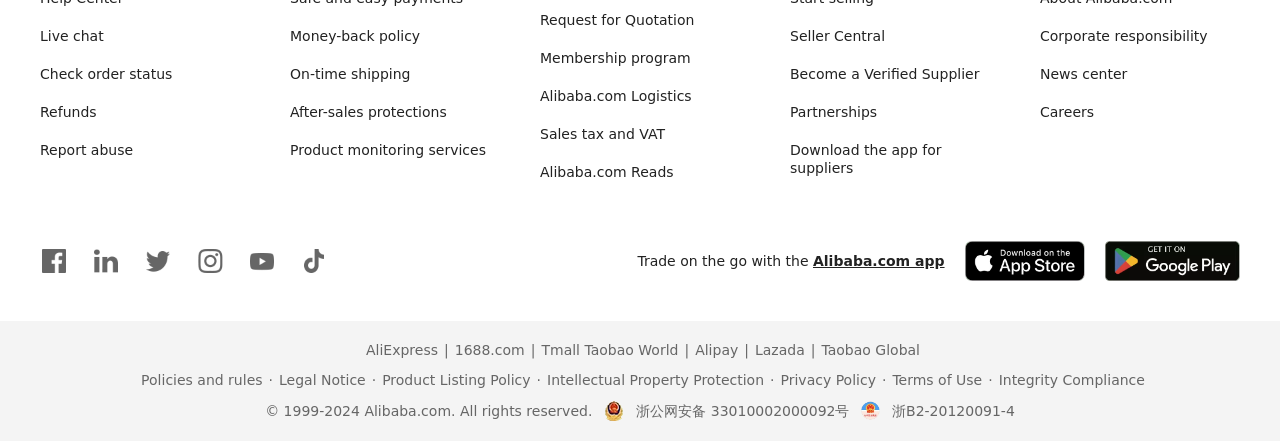Please find the bounding box for the following UI element description. Provide the coordinates in (top-left x, top-left y, bottom-right x, bottom-right y) format, with values between 0 and 1: Sales tax and VAT

[0.422, 0.286, 0.52, 0.322]